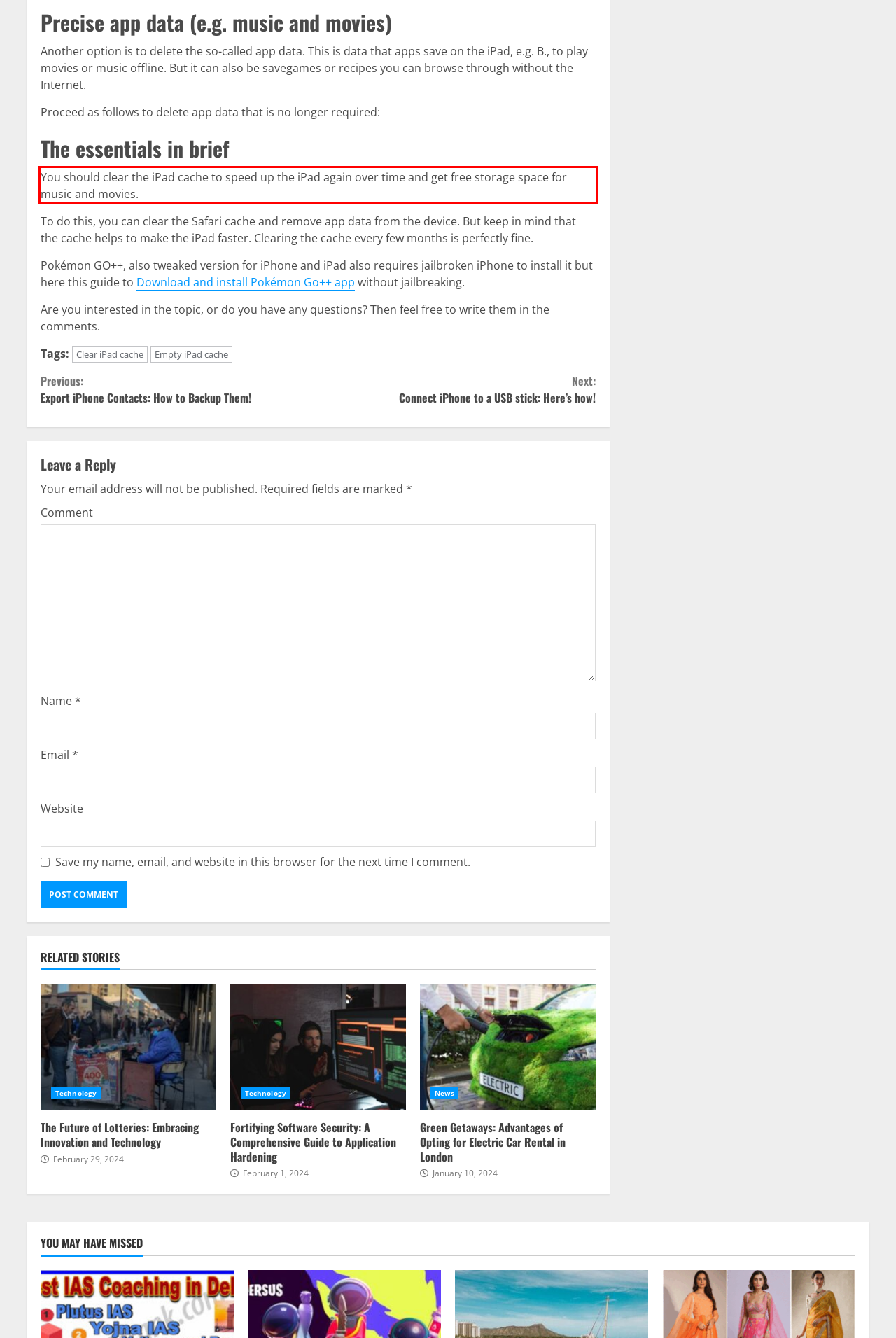Using the provided webpage screenshot, identify and read the text within the red rectangle bounding box.

You should clear the iPad cache to speed up the iPad again over time and get free storage space for music and movies.